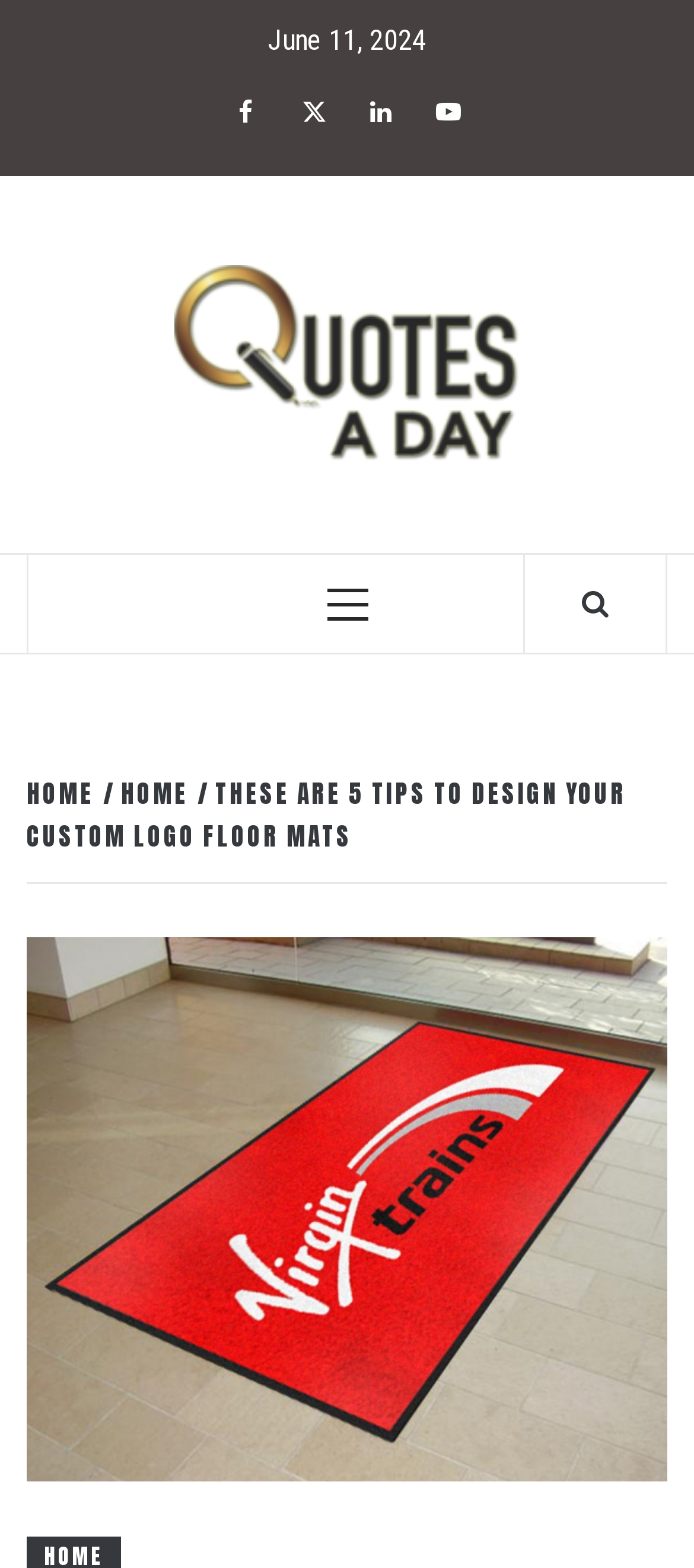What is the date mentioned on the webpage?
Please give a detailed and elaborate answer to the question based on the image.

I found the date 'June 11, 2024' on the webpage, which is located at the top of the page, indicated by the StaticText element with bounding box coordinates [0.386, 0.015, 0.614, 0.036].